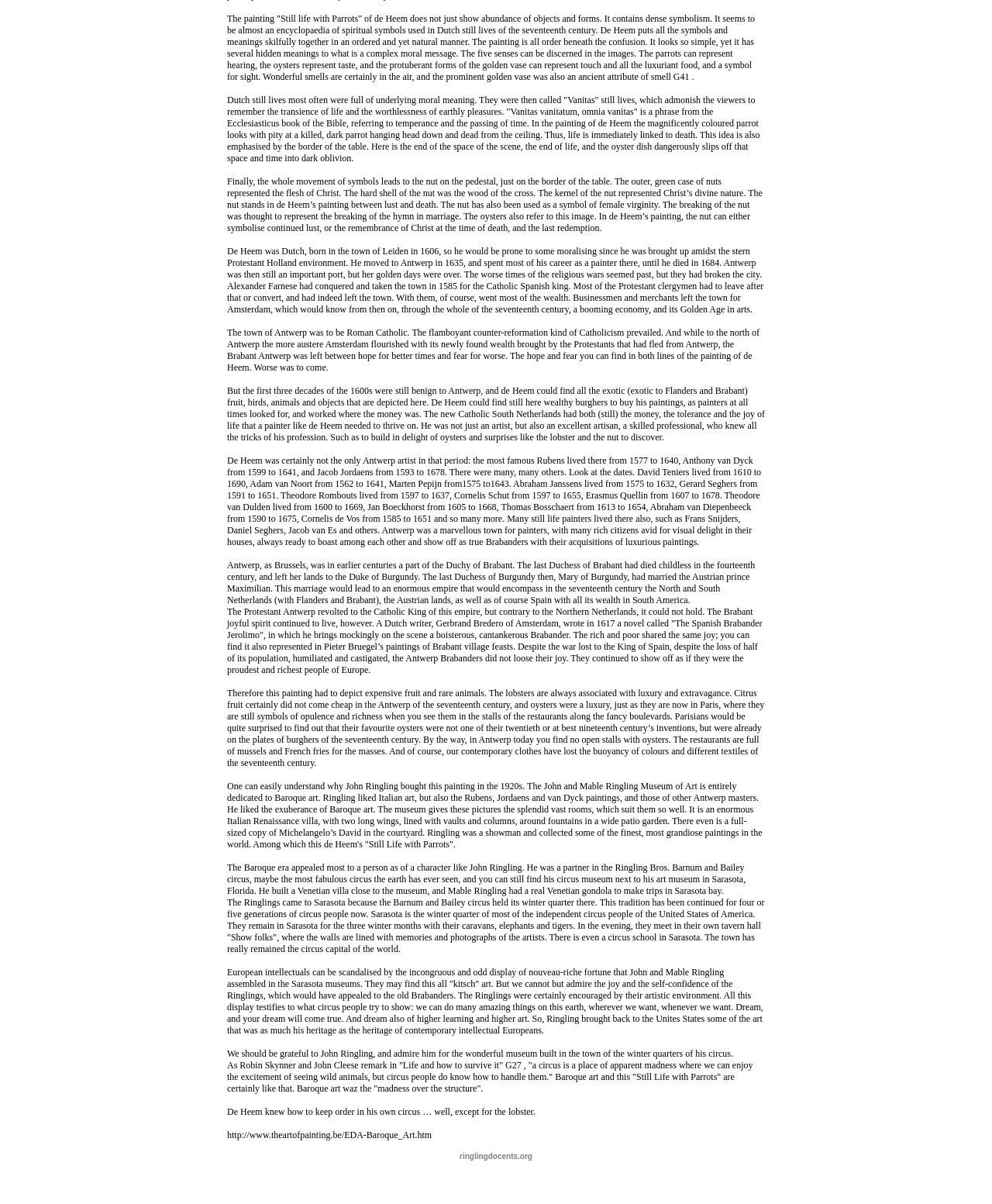From the given element description: "ringlingdocents.org", find the bounding box for the UI element. Provide the coordinates as four float numbers between 0 and 1, in the order [left, top, right, bottom].

[0.463, 0.957, 0.537, 0.964]